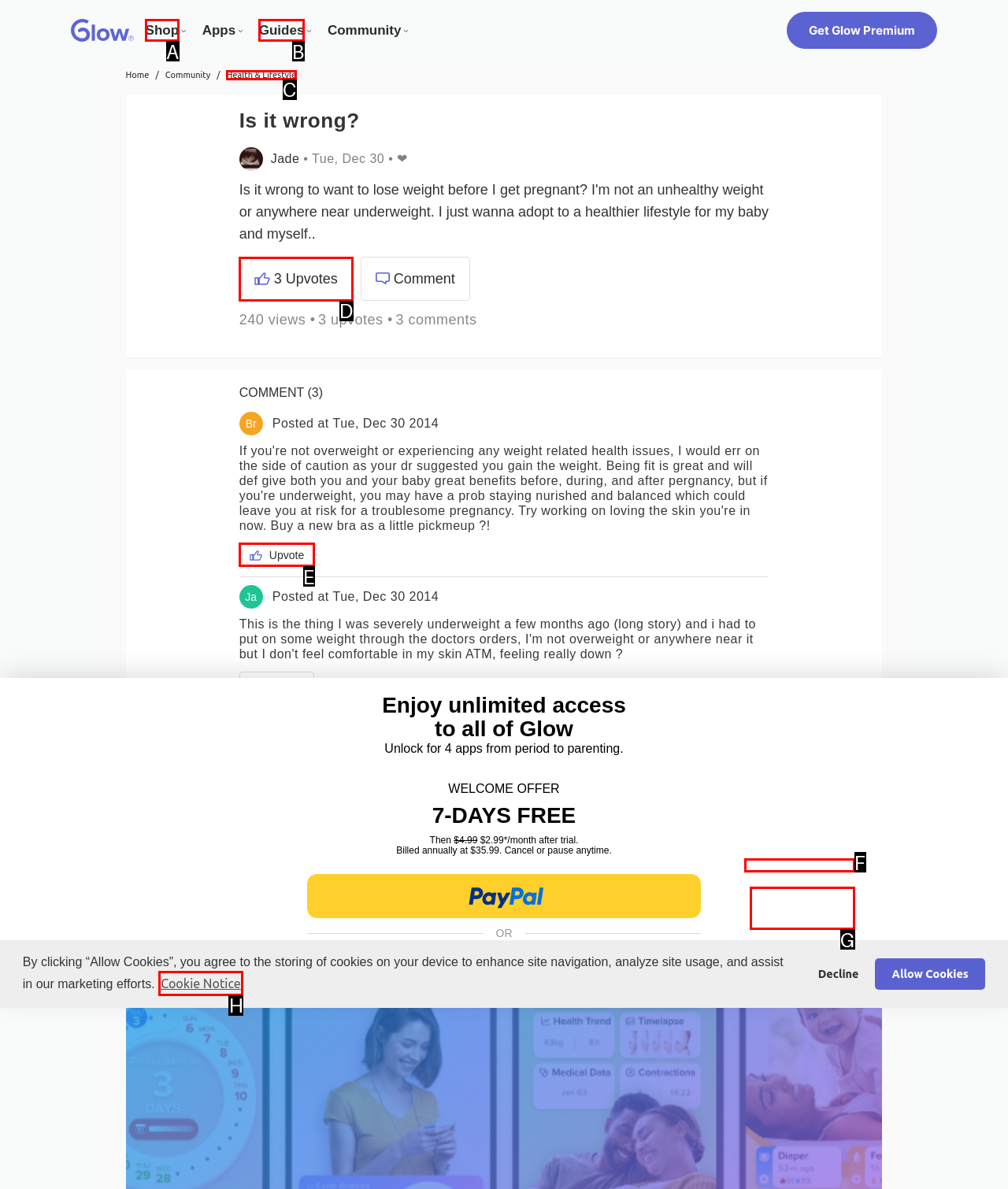Select the appropriate letter to fulfill the given instruction: Upvote the post
Provide the letter of the correct option directly.

D